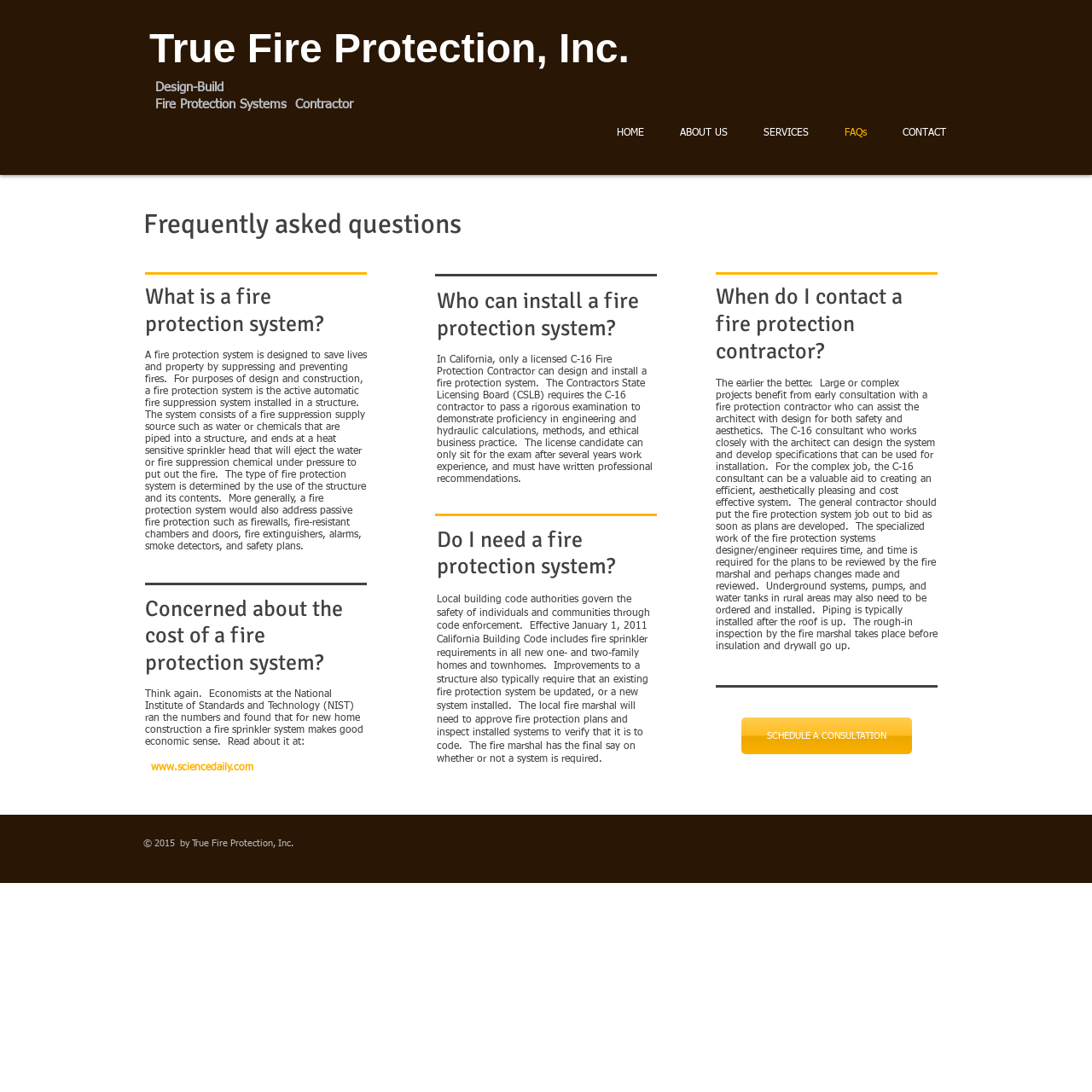Articulate a complete and detailed caption of the webpage elements.

The webpage is about True Fire Protection, Inc., a company that provides fire protection systems. At the top of the page, there is a heading with the company name, followed by a navigation menu with links to different sections of the website, including HOME, ABOUT US, SERVICES, FAQs, and CONTACT.

Below the navigation menu, there is a main section that contains a series of frequently asked questions (FAQs) about fire protection systems. The first question is "What is a fire protection system?", which is answered in a detailed paragraph that explains the purpose and components of such a system.

The next question is "Concerned about the cost of a fire protection system?", which is addressed in a paragraph that cites a study by the National Institute of Standards and Technology (NIST) and provides a link to a relevant article on ScienceDaily.com.

The following questions and answers cover topics such as who can install a fire protection system, whether one is needed, and when to contact a fire protection contractor. The answers provide detailed information about the requirements and regulations surrounding fire protection systems in California.

At the bottom of the page, there is a call-to-action link to "SCHEDULE A CONSULTATION" and a copyright notice with the company name and year.